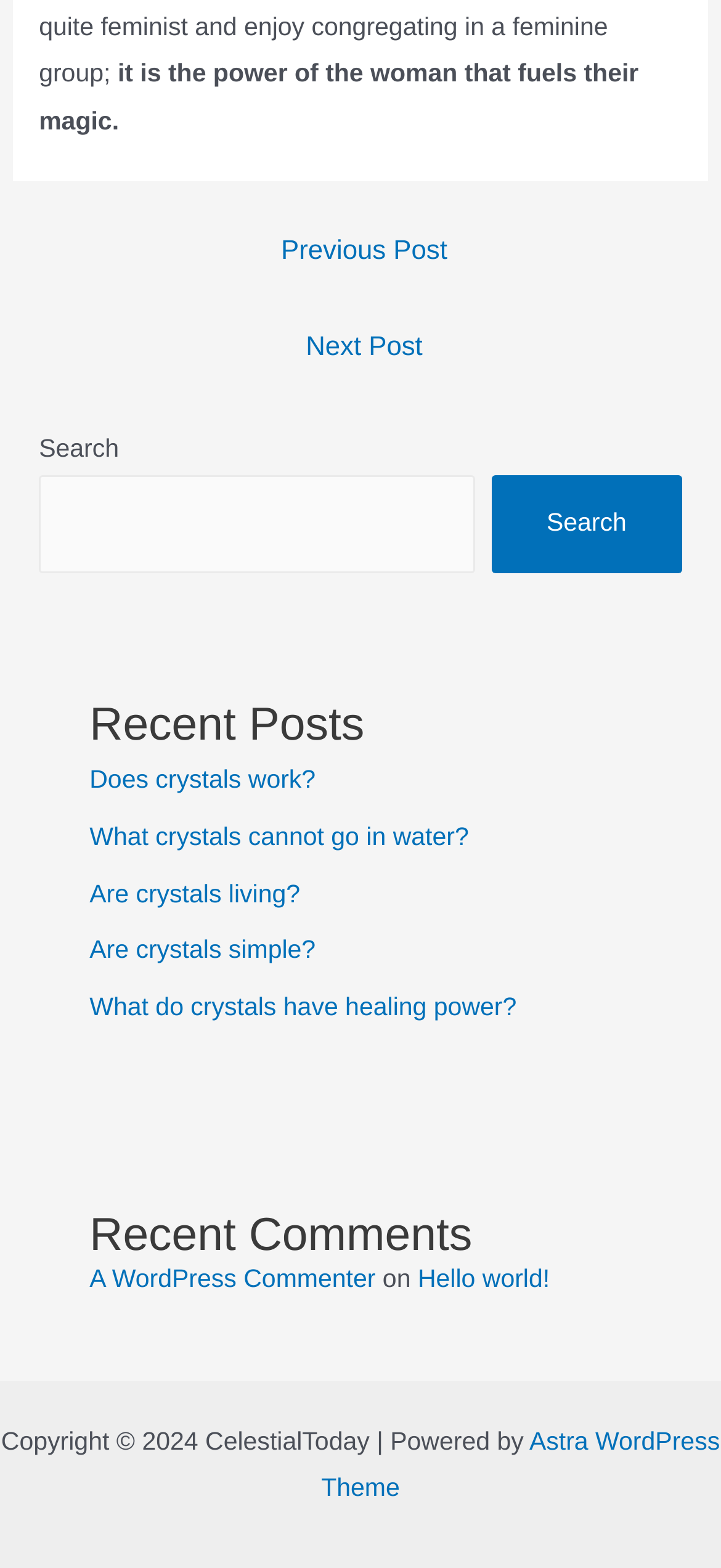Could you provide the bounding box coordinates for the portion of the screen to click to complete this instruction: "Visit the website powered by Astra WordPress Theme"?

[0.445, 0.91, 0.998, 0.958]